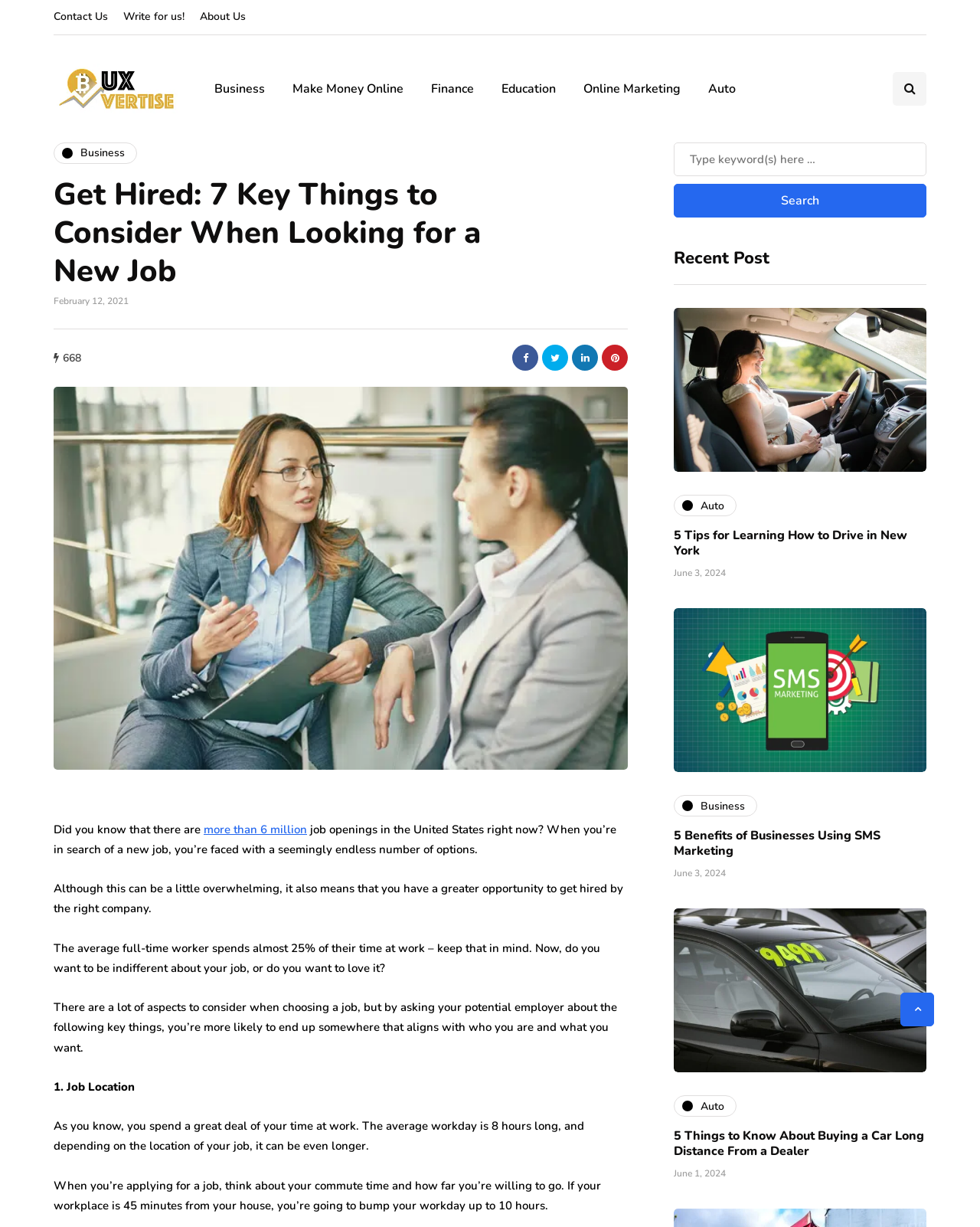What is the first key thing to consider when choosing a job?
Analyze the image and provide a thorough answer to the question.

The first key thing to consider when choosing a job is the job location, as mentioned in the article, which states '1. Job Location' and then discusses the importance of considering the commute time and distance when applying for a job.